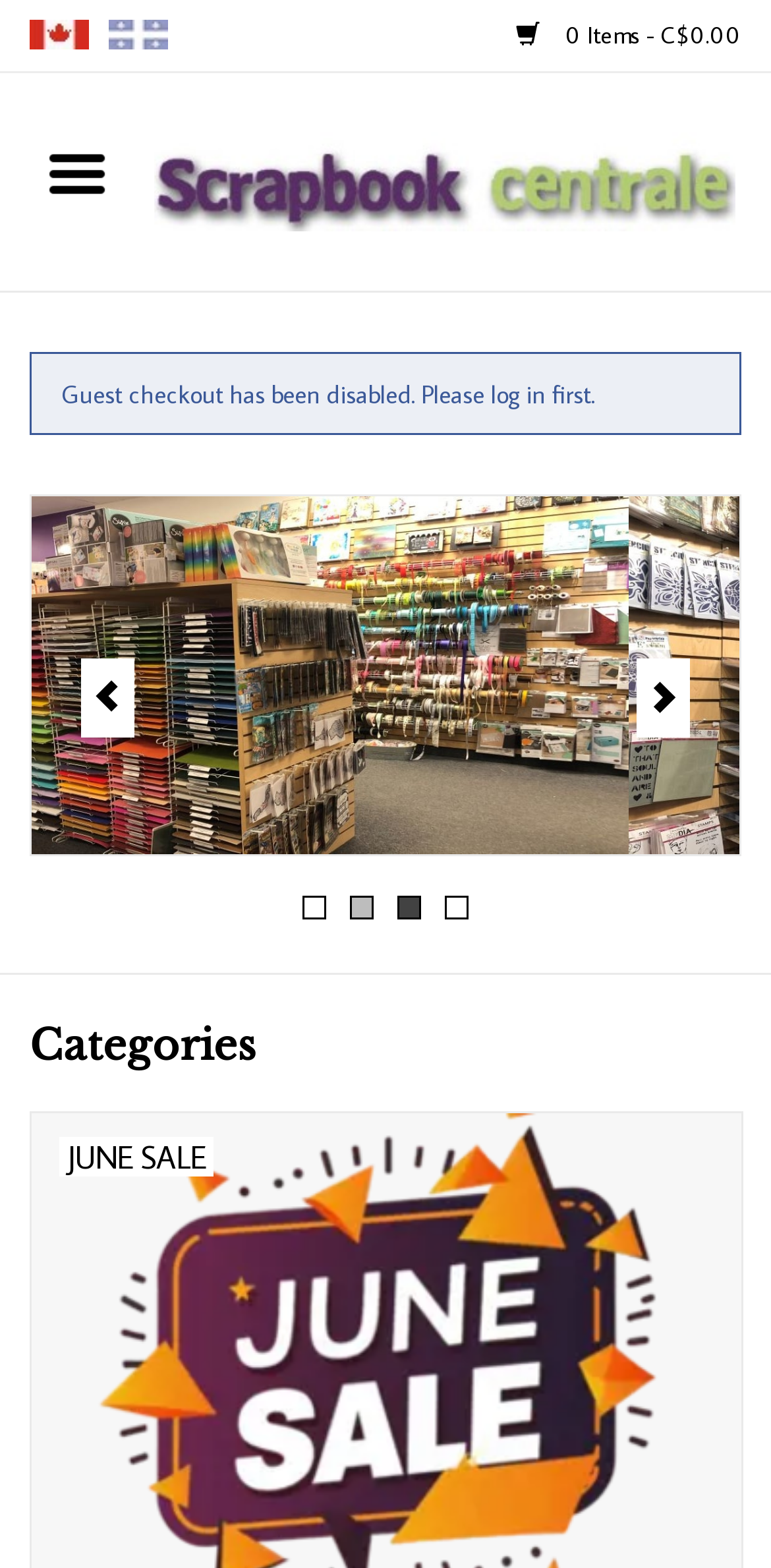Please provide a short answer using a single word or phrase for the question:
What is the purpose of the search bar?

To search the website